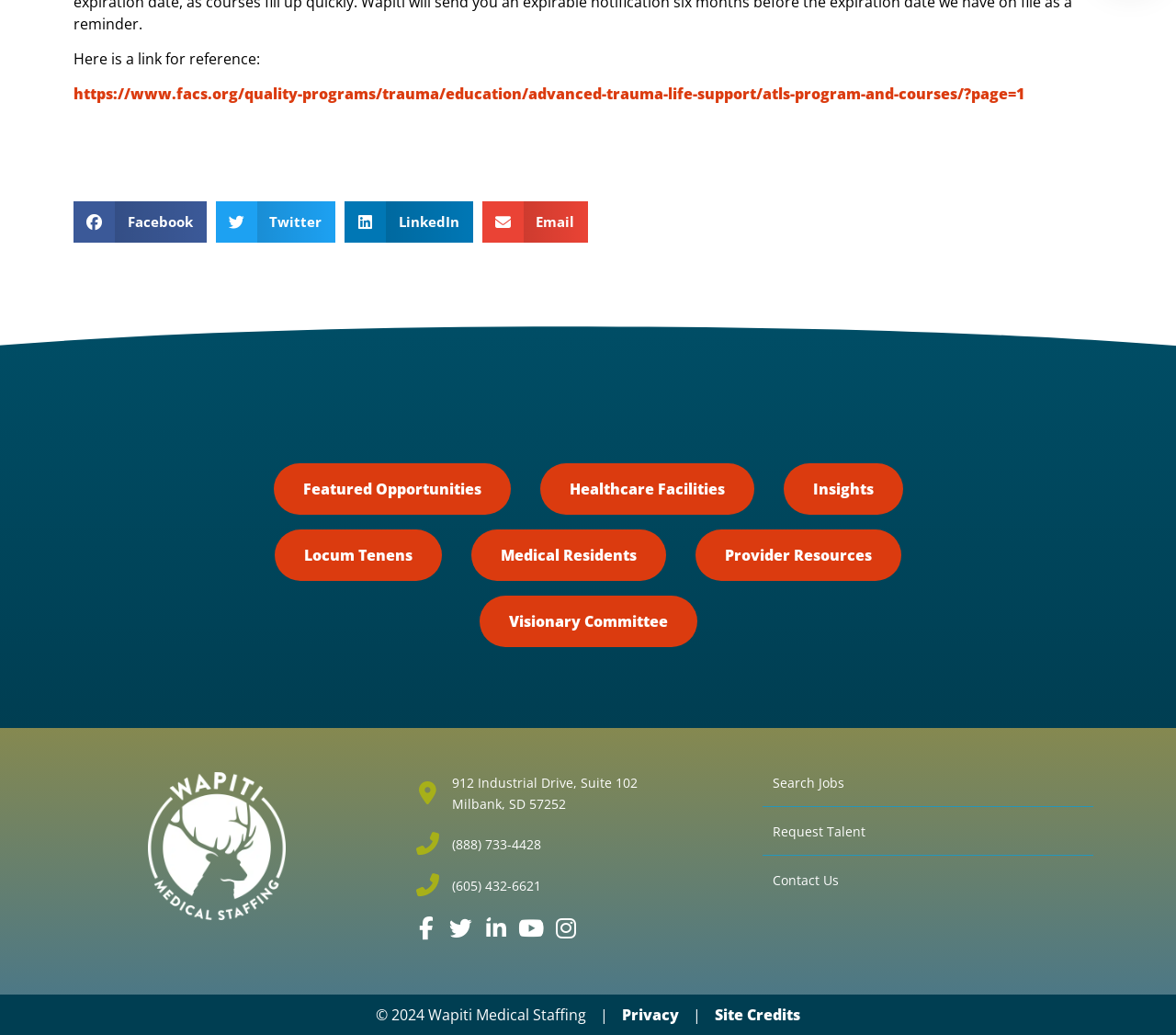Provide your answer in a single word or phrase: 
What is the phone number?

(888) 733-4428, (605) 432-6621